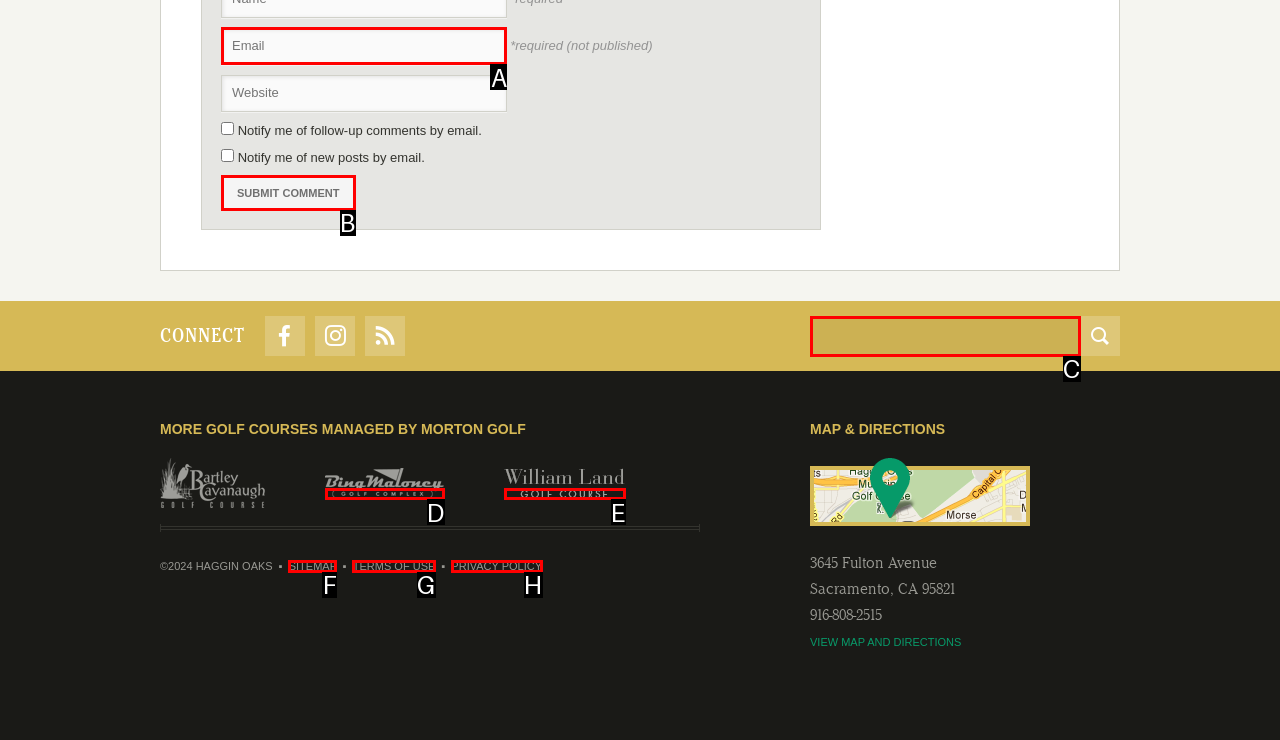Select the appropriate option that fits: alt="William Land Golf Course"
Reply with the letter of the correct choice.

E